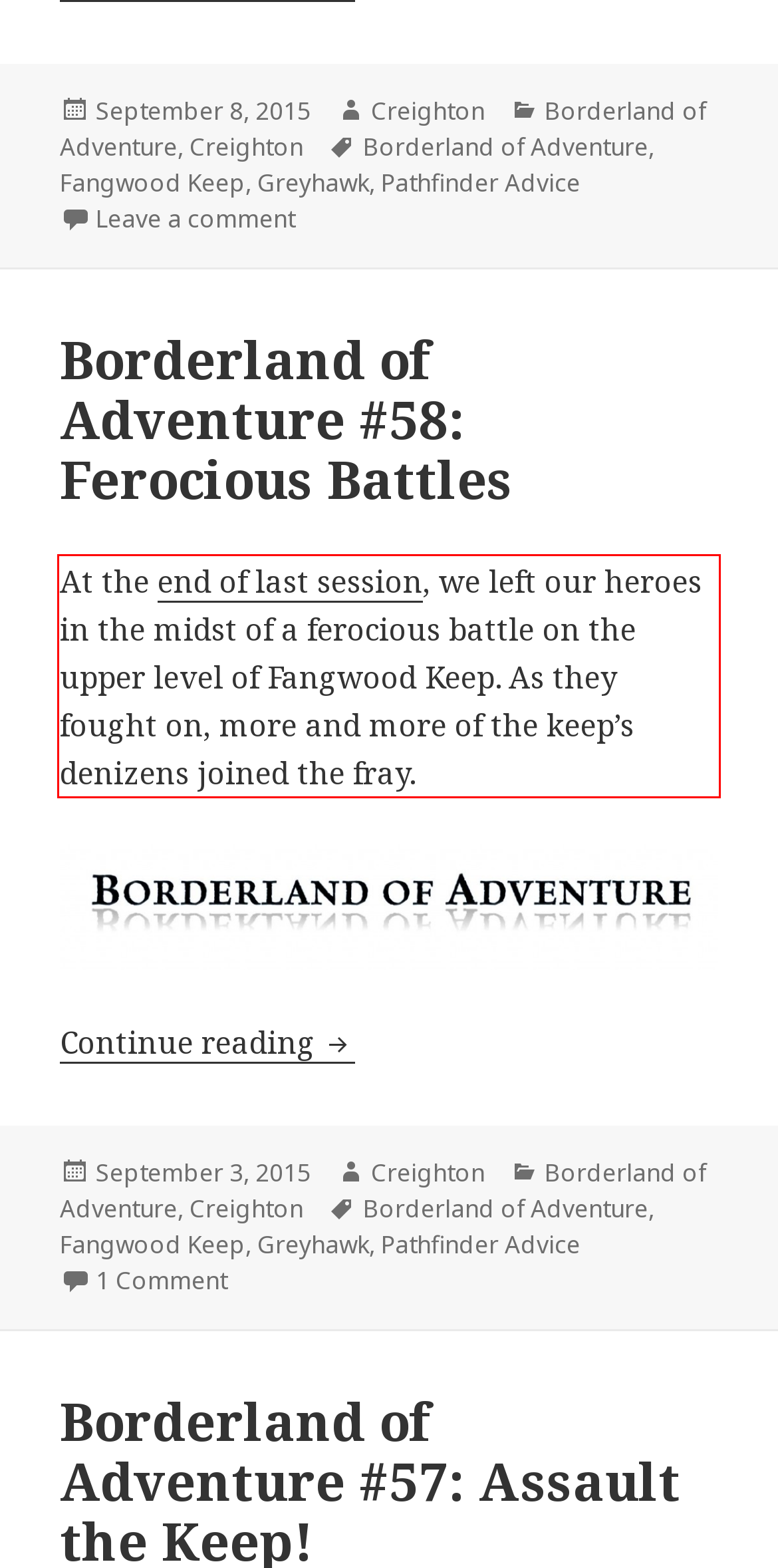Given a screenshot of a webpage, identify the red bounding box and perform OCR to recognize the text within that box.

At the end of last session, we left our heroes in the midst of a ferocious battle on the upper level of Fangwood Keep. As they fought on, more and more of the keep’s denizens joined the fray.